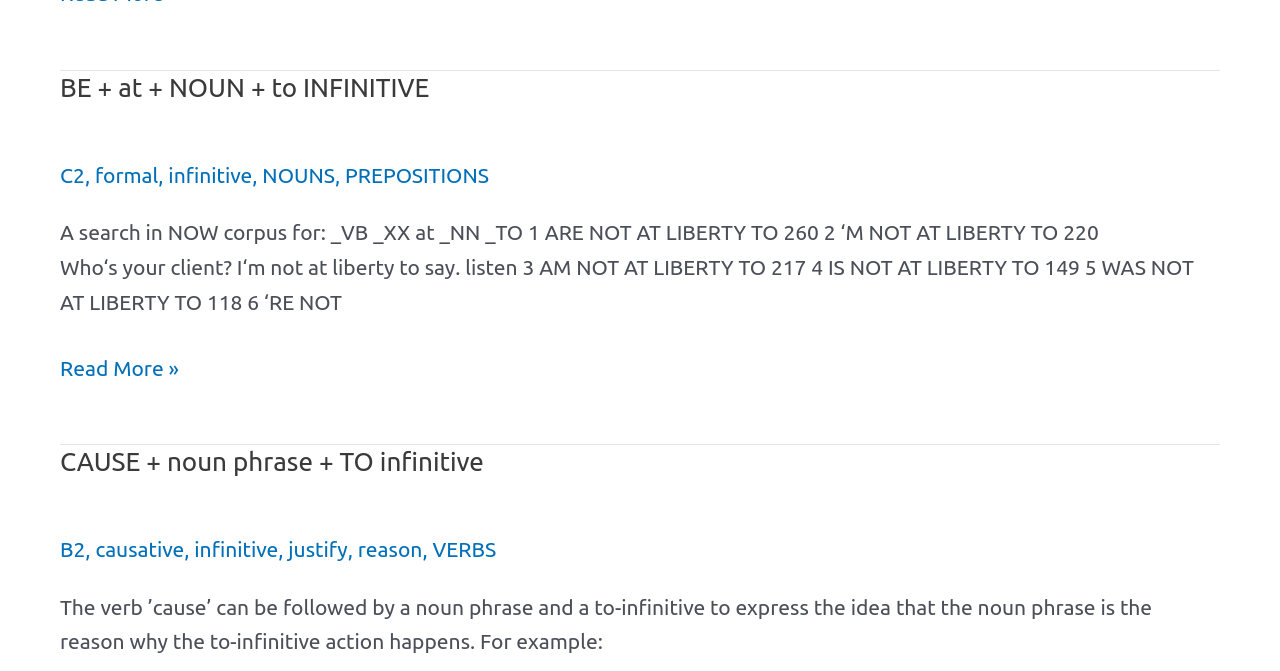Provide a brief response to the question using a single word or phrase: 
What is the grammatical structure discussed in the first section?

BE + at + NOUN + to INFINITIVE